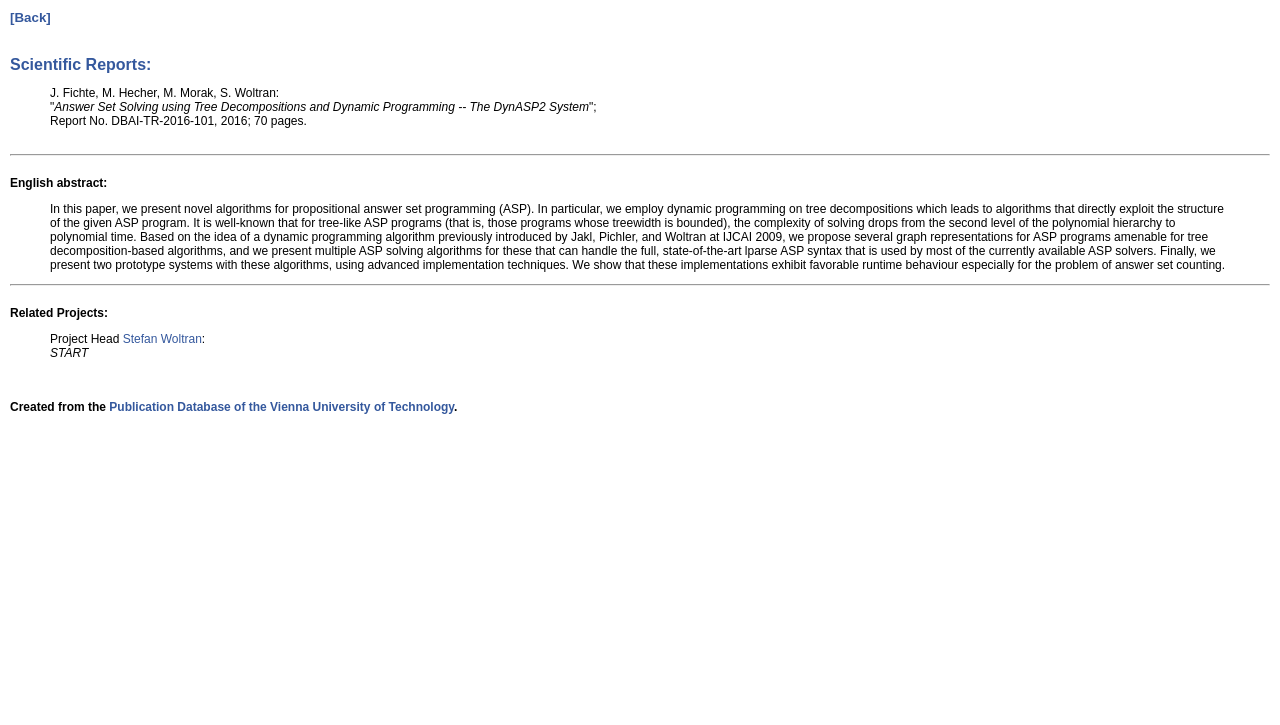Predict the bounding box coordinates of the UI element that matches this description: "Stefan Woltran". The coordinates should be in the format [left, top, right, bottom] with each value between 0 and 1.

[0.096, 0.458, 0.158, 0.478]